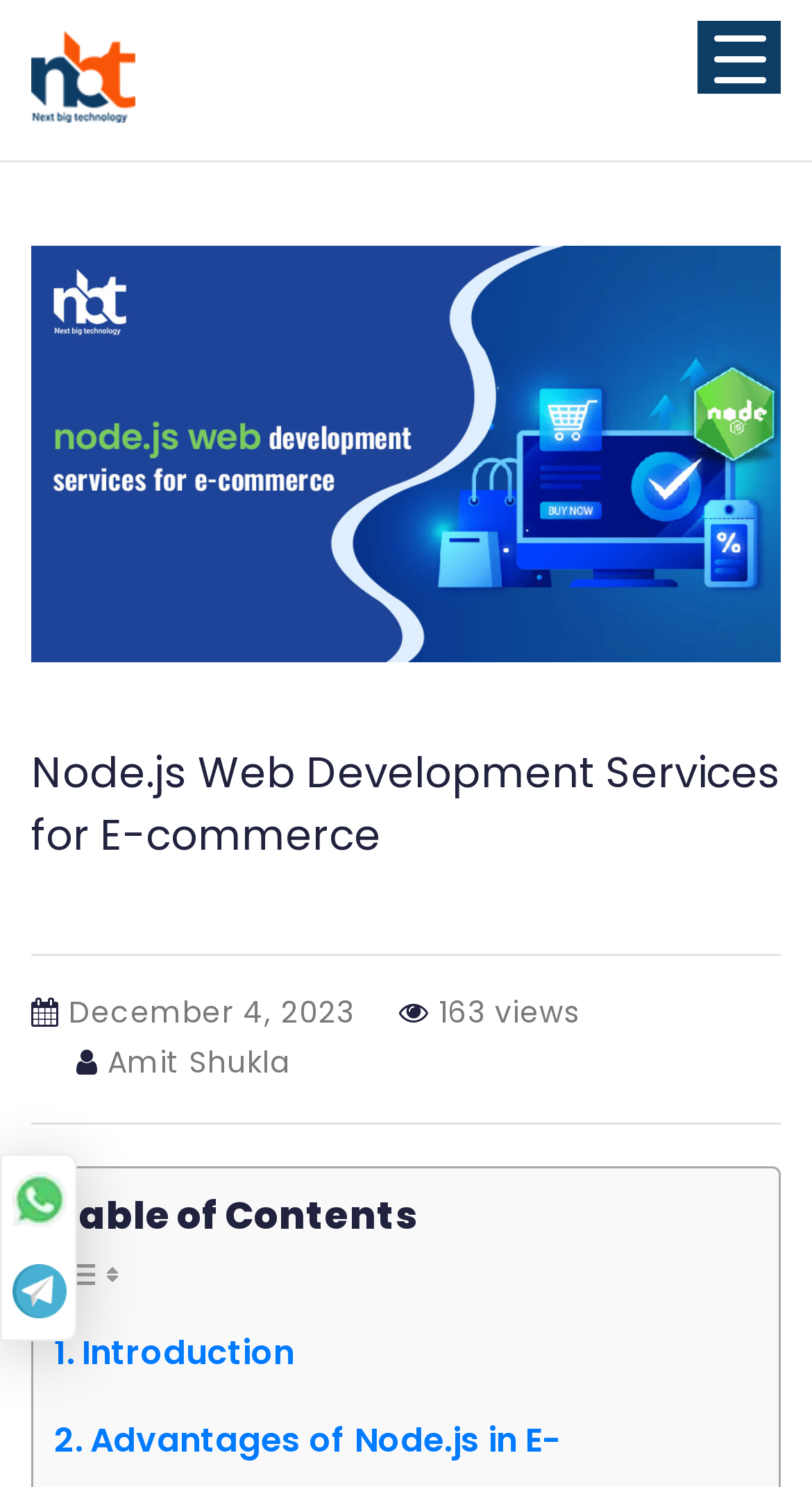Identify the bounding box for the described UI element. Provide the coordinates in (top-left x, top-left y, bottom-right x, bottom-right y) format with values ranging from 0 to 1: Fish Species

None